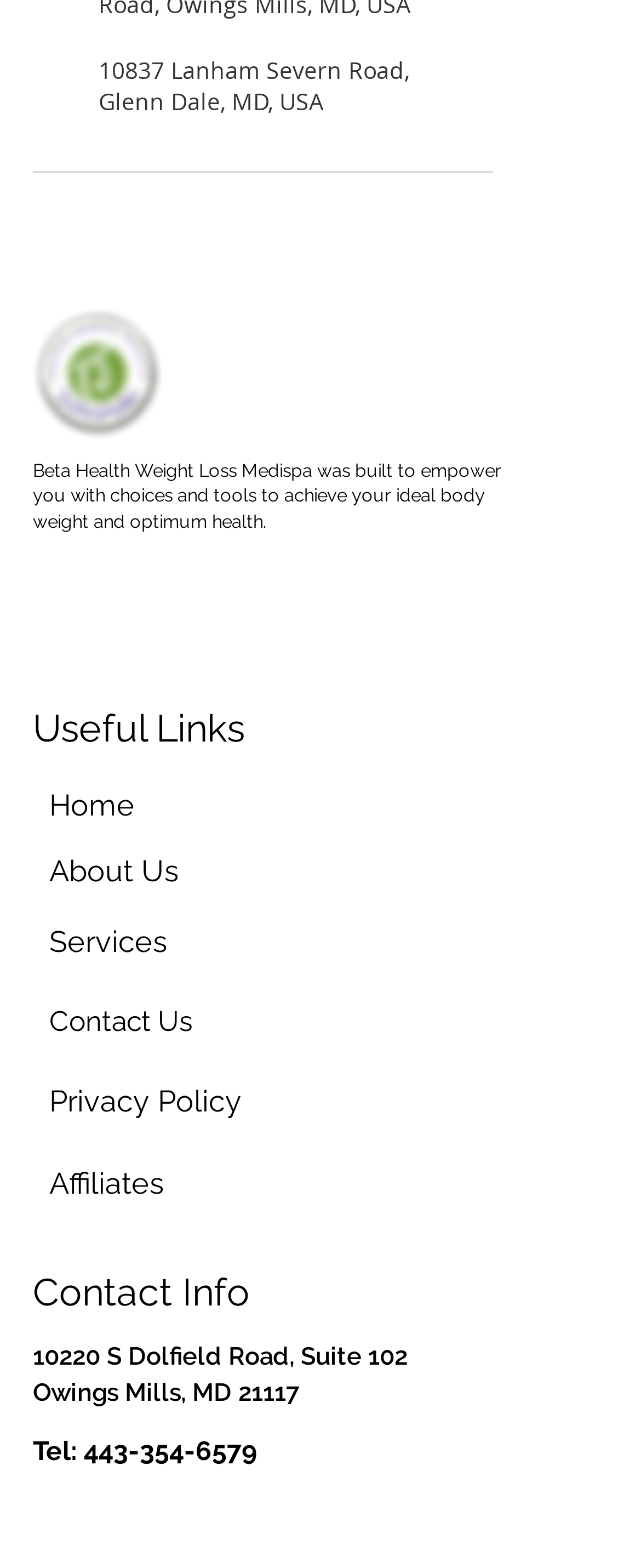What is the address of Beta Health Weight Loss Medispa?
Your answer should be a single word or phrase derived from the screenshot.

10837 Lanham Severn Road, Glenn Dale, MD, USA